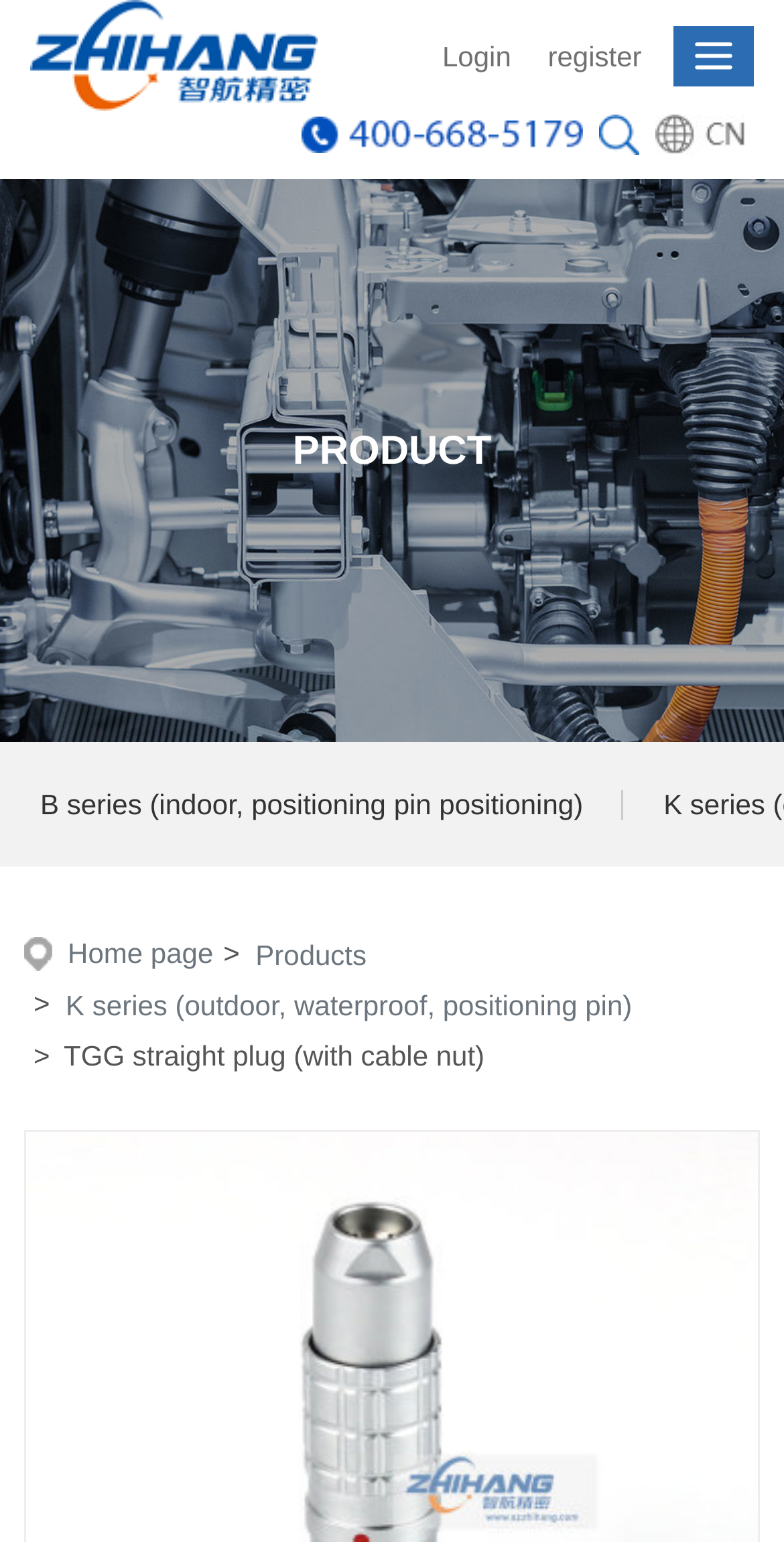Offer an in-depth caption of the entire webpage.

This webpage appears to be a product page for a specific type of connector, the TGG straight plug (with cable nut). At the top left, there is a small image with a link labeled "图片名称" (which translates to "image name"). 

To the right of this image, there are two links, "Login" and "register", positioned side by side. 

Below these links, there is a row of four images, each with a corresponding link labeled "图片名称" above it. These images are evenly spaced and take up most of the width of the page.

Further down, there is a section with a heading "PRODUCT" in bold text. Below this heading, there are several links to different product categories, including "B series (indoor, positioning pin positioning)", "Home page", "Products", and "K series (outdoor, waterproof, positioning pin)". These links are stacked vertically, with the "Home page" link at the top and the "K series" link at the bottom.

Finally, there is a static text element with the product name "TGG straight plug (with cable nut)" positioned below the links.